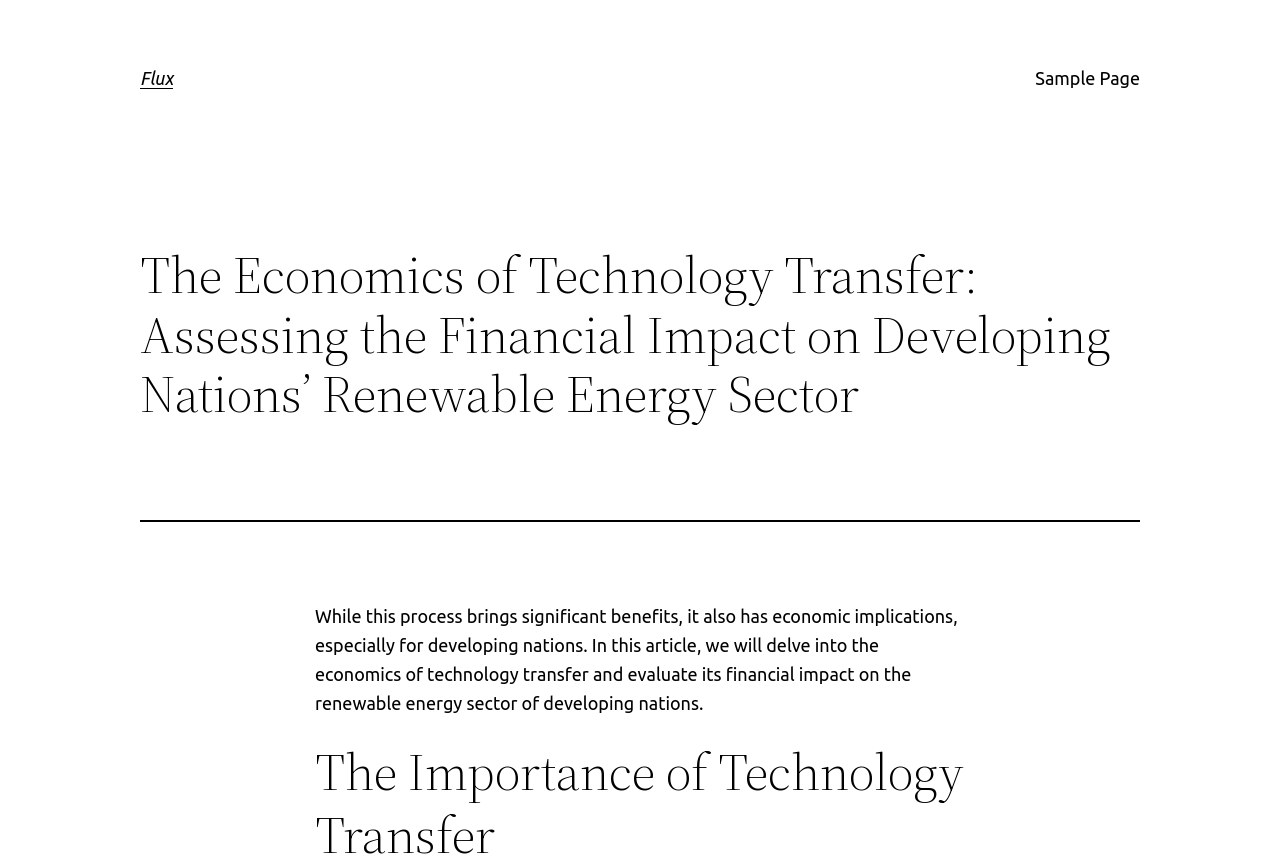What sector is affected by technology transfer?
Please answer the question with as much detail as possible using the screenshot.

According to the webpage content, the sector affected by technology transfer is the renewable energy sector, specifically in developing nations.